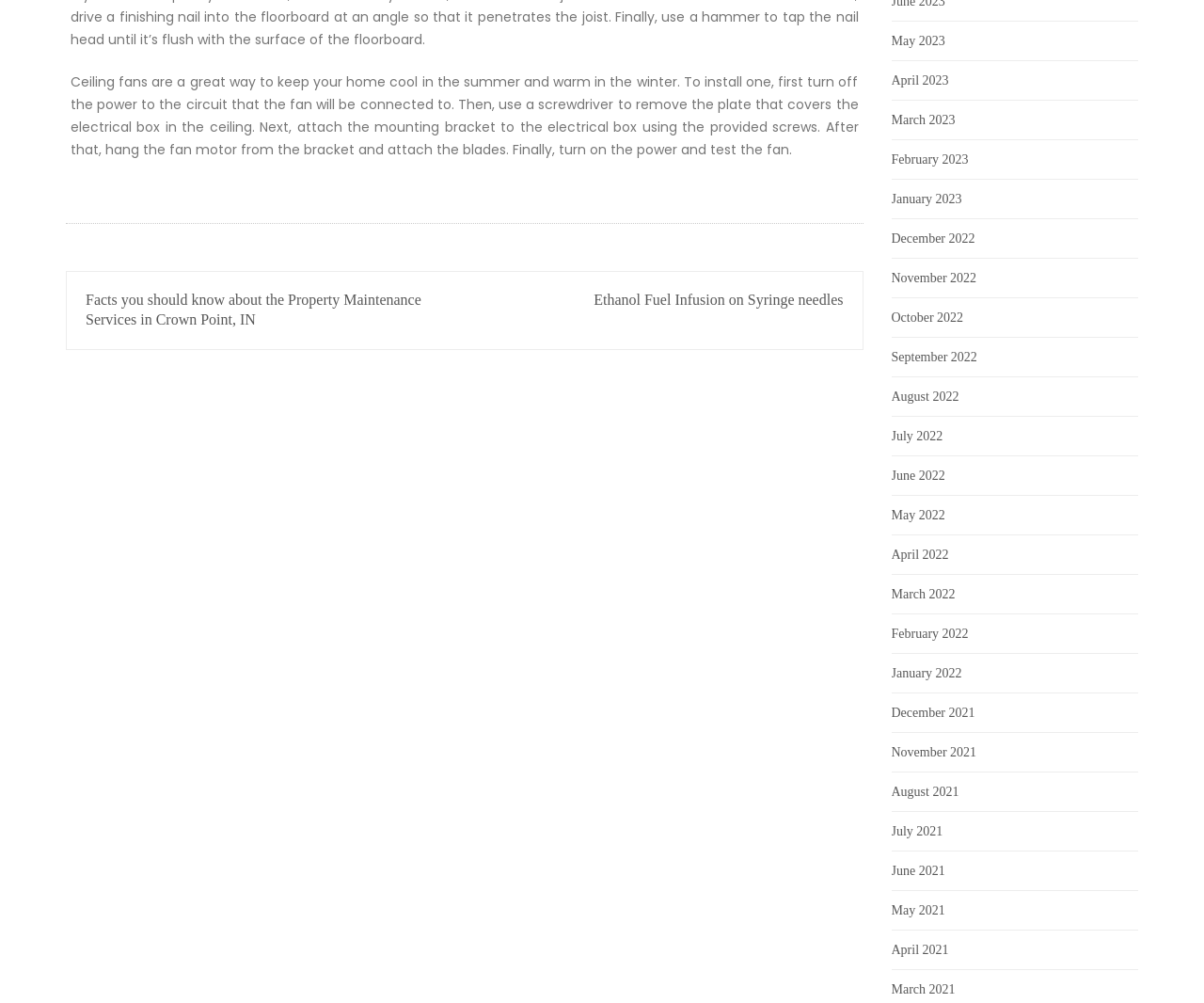How many months are listed in the webpage?
Based on the visual content, answer with a single word or a brief phrase.

24